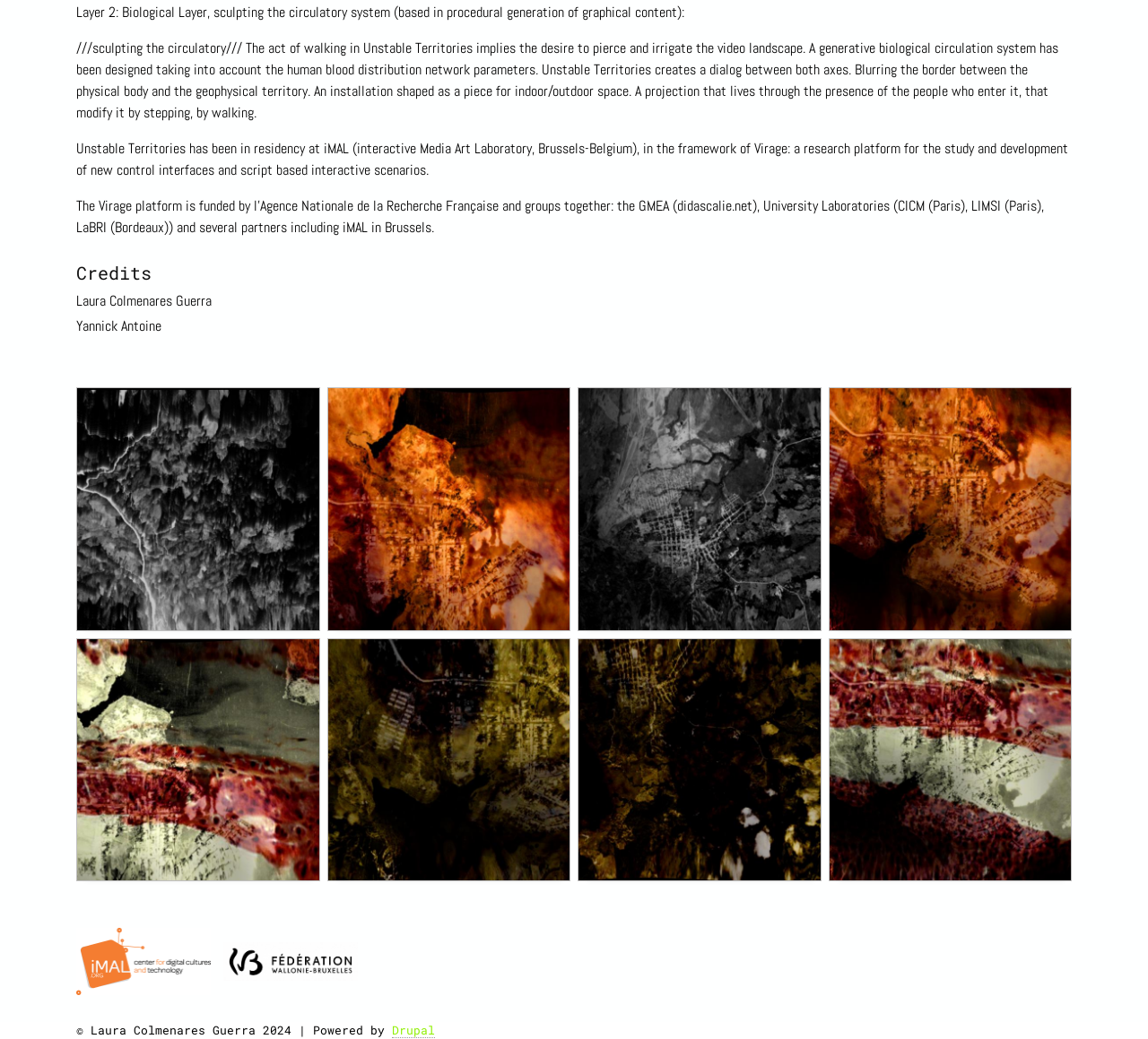What is the Virage platform funded by?
Using the picture, provide a one-word or short phrase answer.

l’Agence Nationale de la Recherche Française